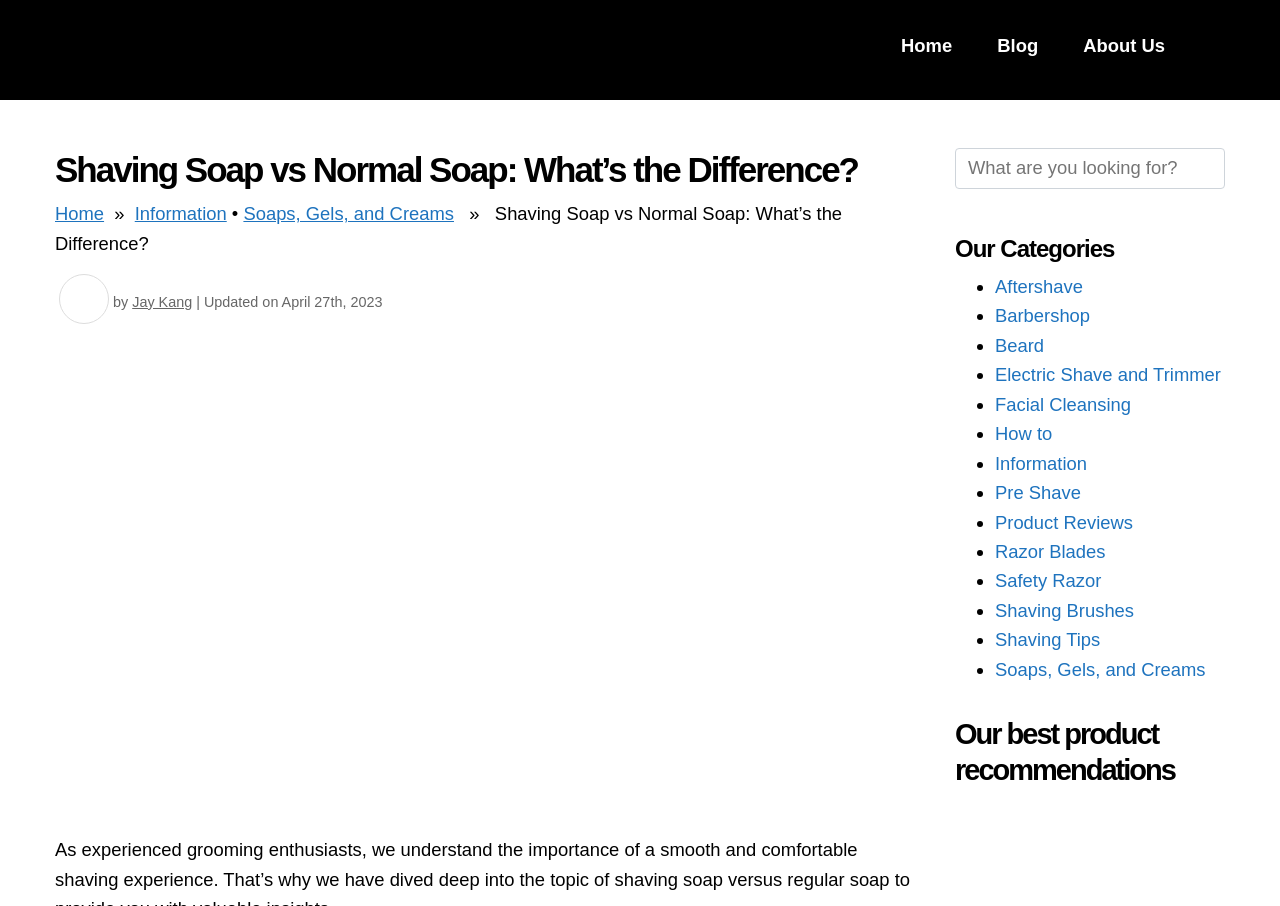Using the description "Home", locate and provide the bounding box of the UI element.

[0.043, 0.224, 0.081, 0.248]